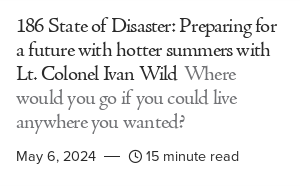Answer the question briefly using a single word or phrase: 
When was the article published?

May 6, 2024